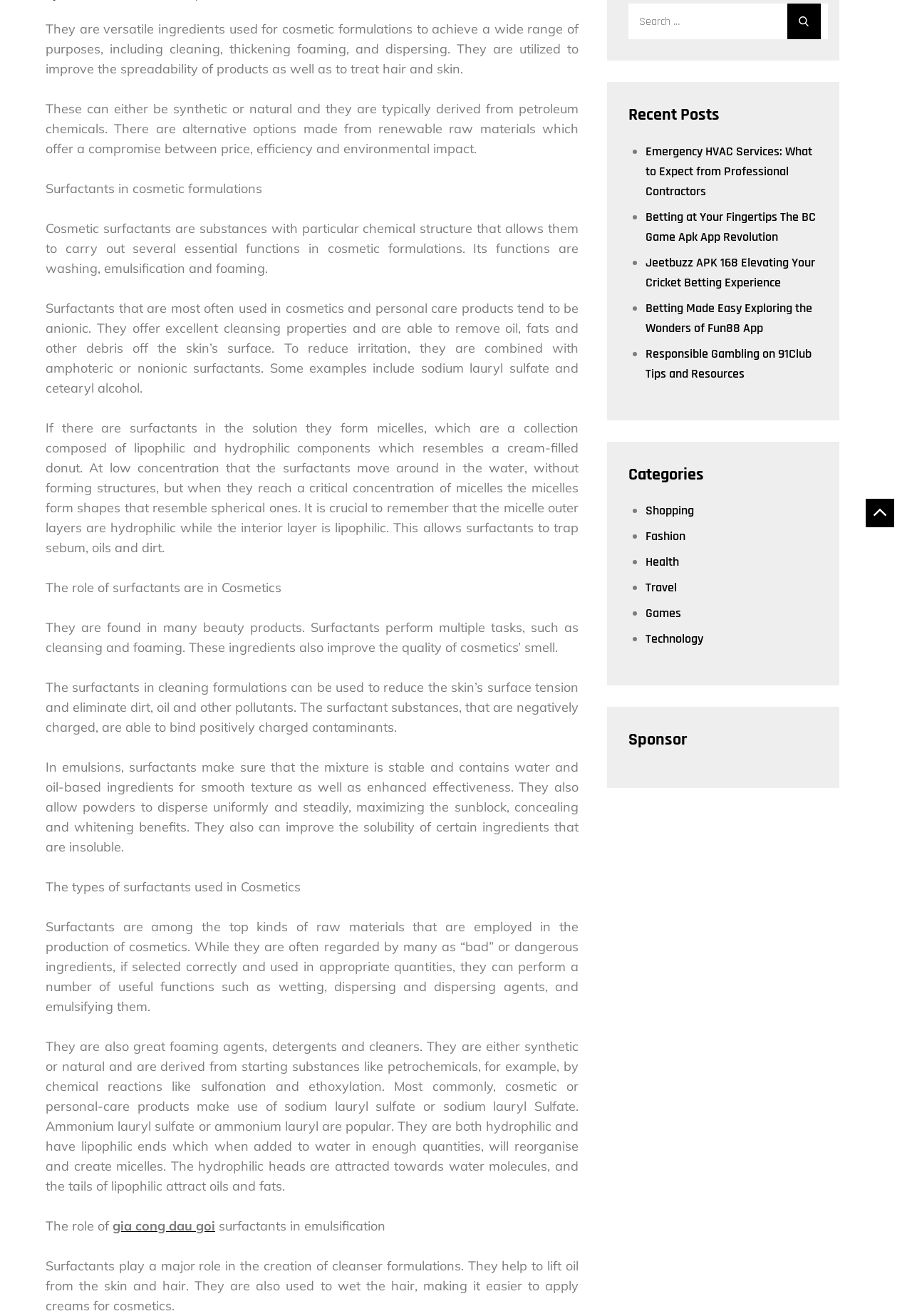Identify the bounding box coordinates for the UI element described as: "gia cong dau goi". The coordinates should be provided as four floats between 0 and 1: [left, top, right, bottom].

[0.123, 0.925, 0.236, 0.938]